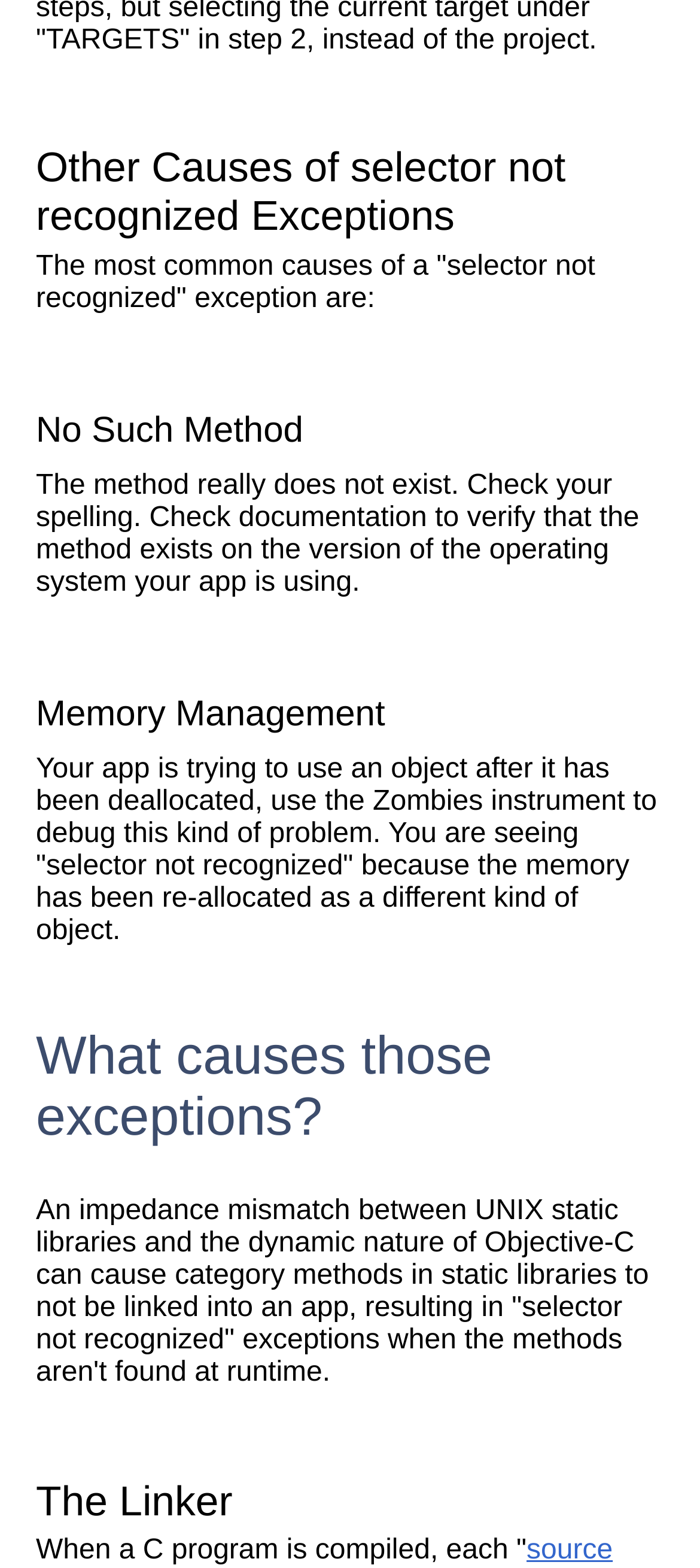Give a concise answer using only one word or phrase for this question:
What instrument can be used to debug memory management issues?

Zombies instrument